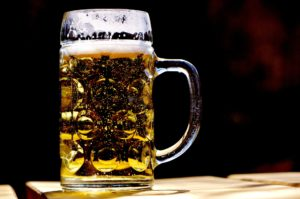What is beer often regarded as?
Based on the screenshot, give a detailed explanation to answer the question.

Beer, often regarded as one of the oldest alcoholic drinks, symbolizes a part of civilization's shared heritage, with ancient tribes fermenting grains for sustenance and enjoyment.